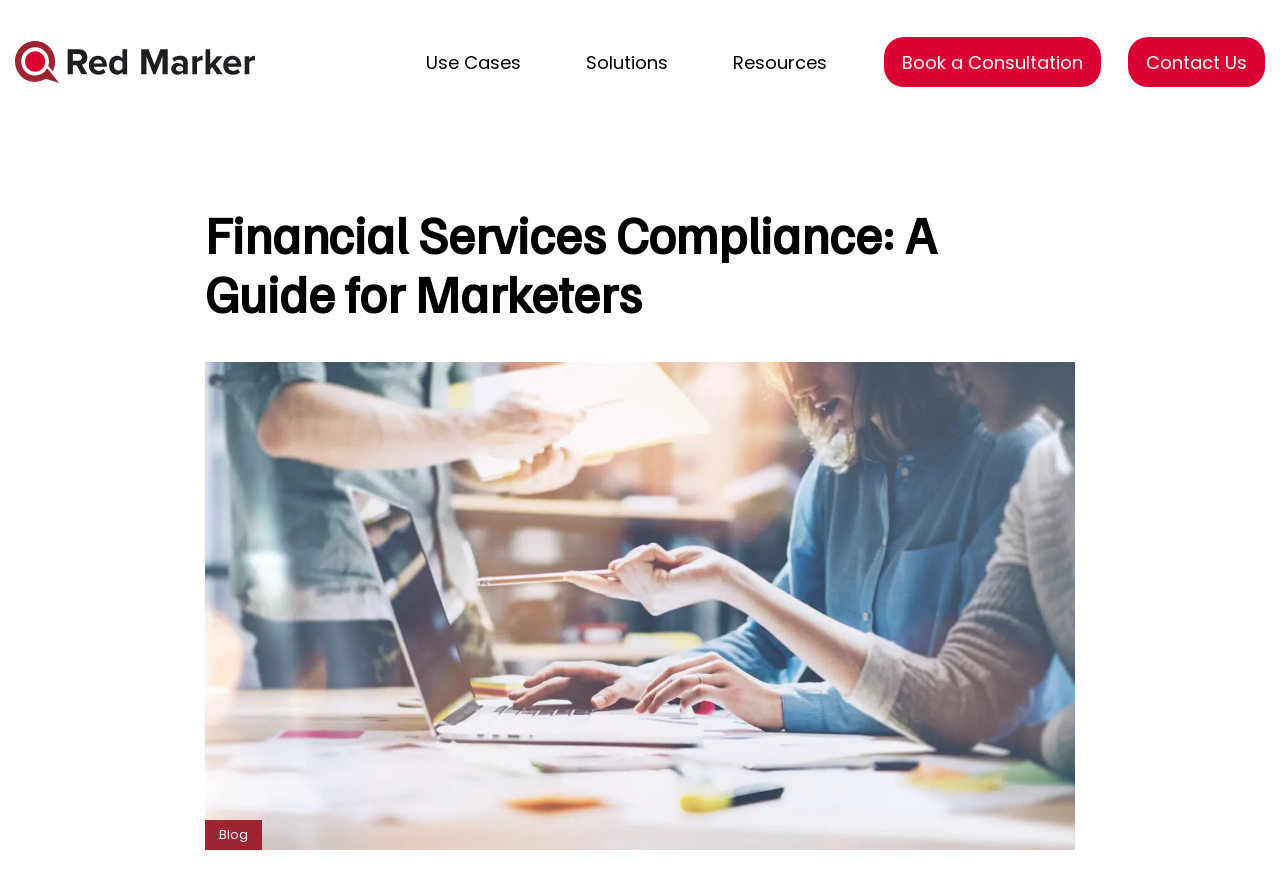What type of resources are available on this webpage?
Refer to the image and give a detailed answer to the question.

By looking at the 'Resources' section of the webpage, I see links to various resources, including Brochures, Blog & News, About Red Marker, and others, which suggest that users can access these resources to learn more about Red Marker and its services.